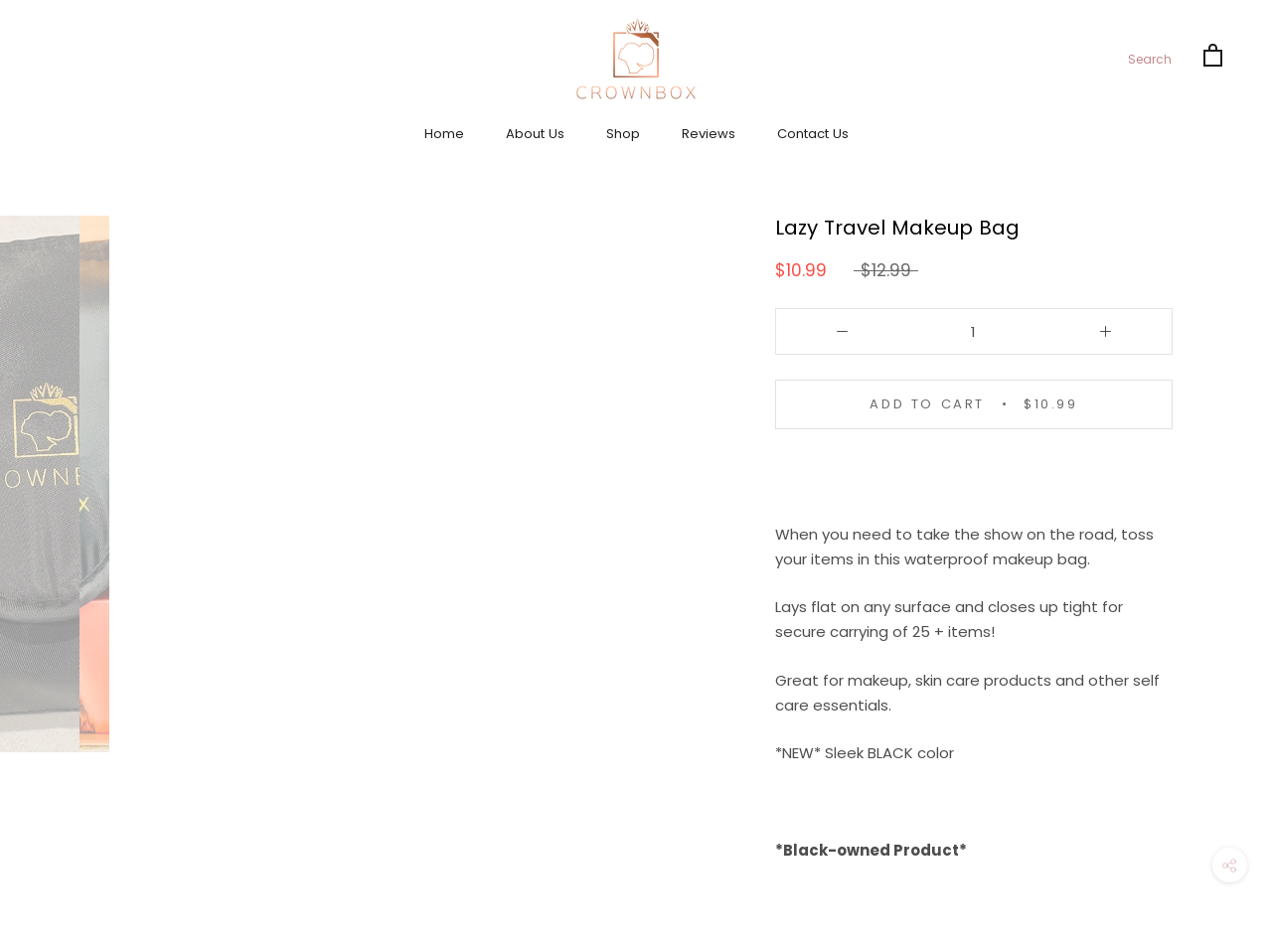Elaborate on the webpage's design and content in a detailed caption.

This webpage is about a product called "Lazy Travel Makeup Bag" from CrownBox Gifts. At the top, there is a main navigation menu with links to "Home", "About Us", "Shop", "Reviews", and "Contact Us". Next to the navigation menu, there is a logo link and an image of the logo. On the right side of the top section, there are links to "Search" and "Open cart", along with an image of a cart.

Below the top section, there are five small images arranged horizontally, possibly showcasing different views of the product. The main product information is displayed below these images. The product name "Lazy Travel Makeup Bag" is in a large heading, and the price "$10.99" is displayed prominently. There is also a strikethrough price of "$12.99" next to it. 

A short description of the product is provided, stating that it is a waterproof makeup bag that can be laid flat on any surface and closes up tight for secure carrying. The description also mentions that it can hold 25+ items and is great for makeup, skin care products, and other self-care essentials. Additionally, there are two highlighted features: the product is available in a new sleek black color and is a black-owned product.

There is a textbox and an "ADD TO CART" button below the product description. At the bottom right corner of the page, there is a button that can be expanded.